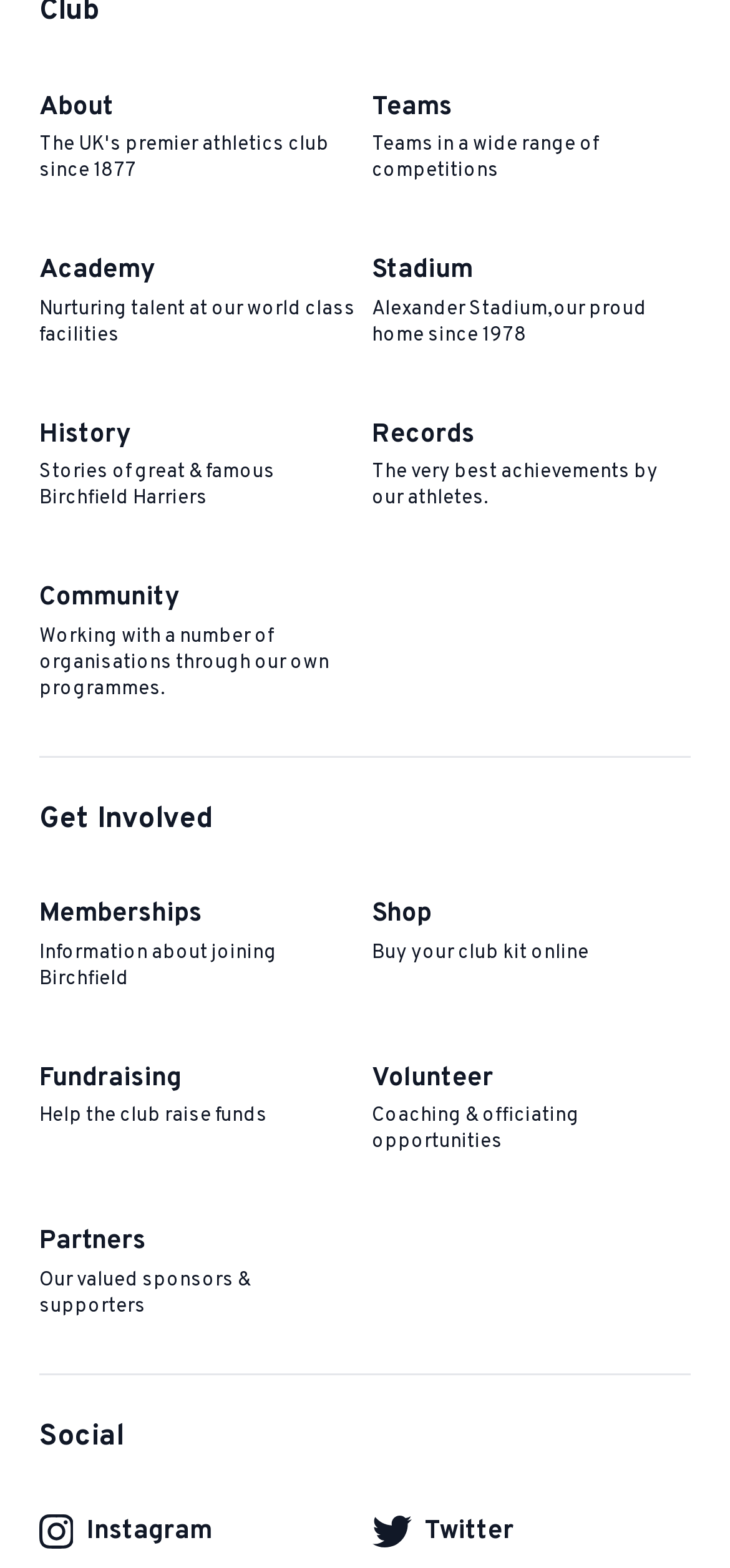Specify the bounding box coordinates of the element's area that should be clicked to execute the given instruction: "Explore the teams competing in various events". The coordinates should be four float numbers between 0 and 1, i.e., [left, top, right, bottom].

[0.491, 0.039, 0.964, 0.135]